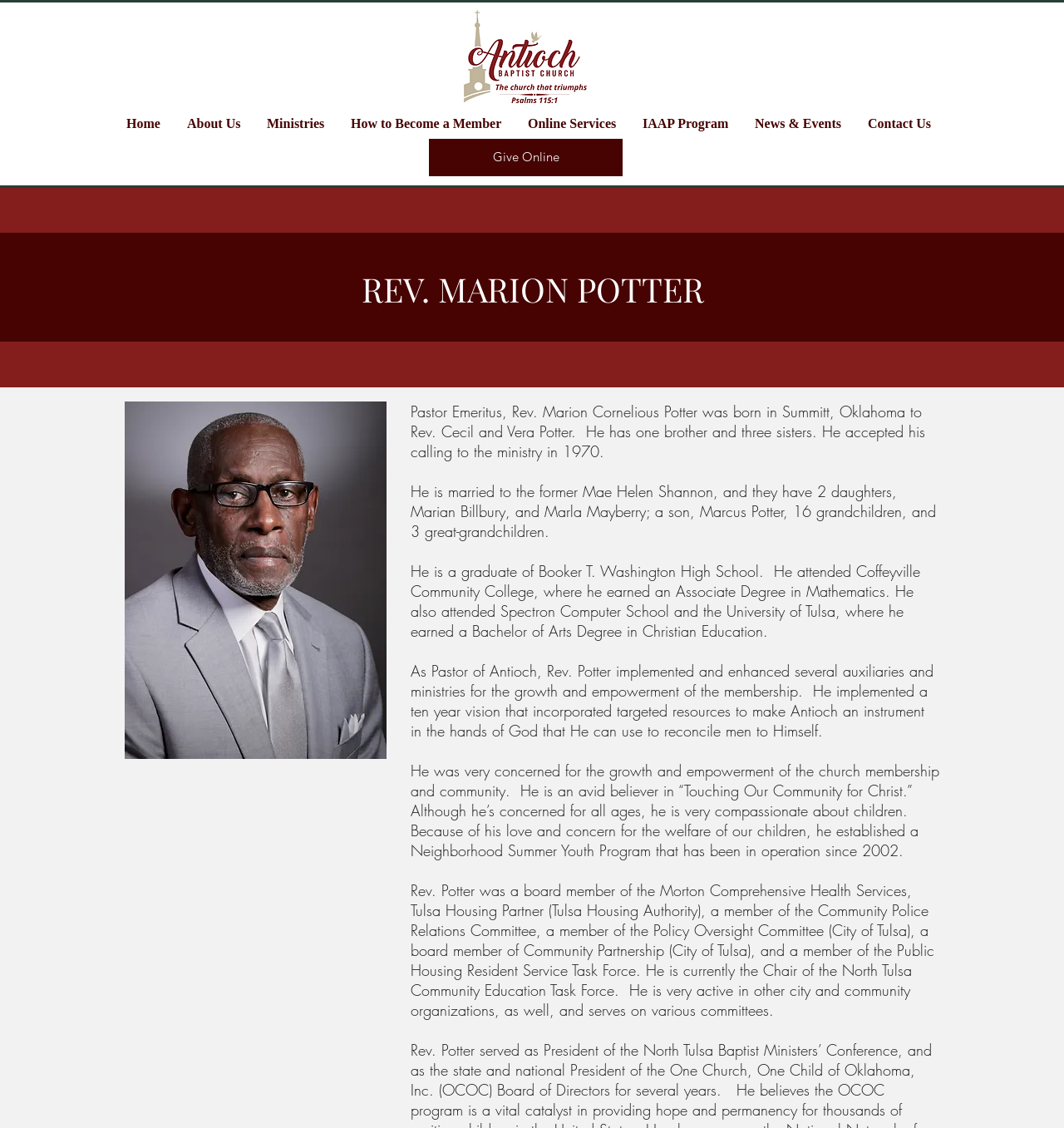Pinpoint the bounding box coordinates of the element that must be clicked to accomplish the following instruction: "Click the Contact Us link". The coordinates should be in the format of four float numbers between 0 and 1, i.e., [left, top, right, bottom].

[0.808, 0.099, 0.892, 0.121]